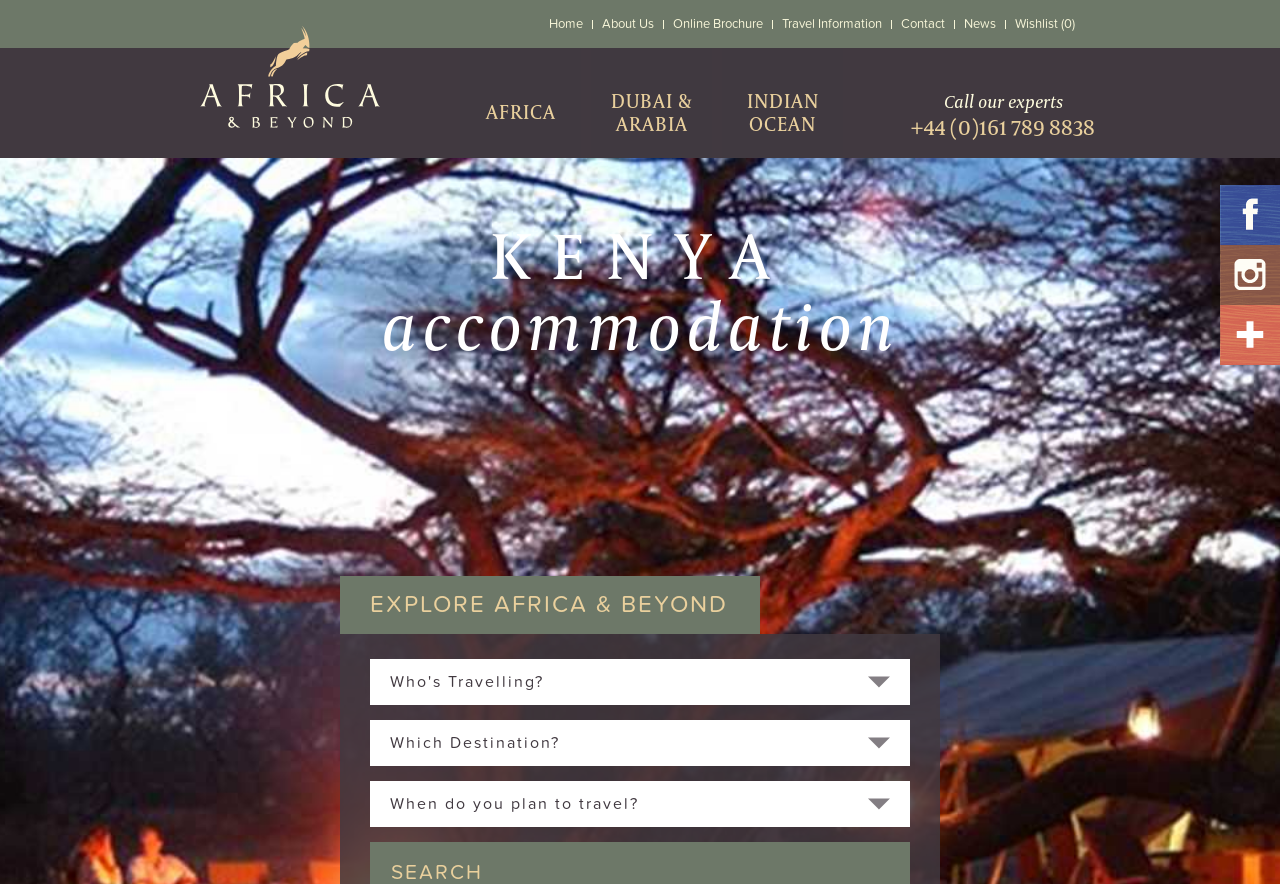Reply to the question with a brief word or phrase: What are the destinations listed on the webpage?

AFRICA, DUBAI & ARABIA, INDIAN OCEAN